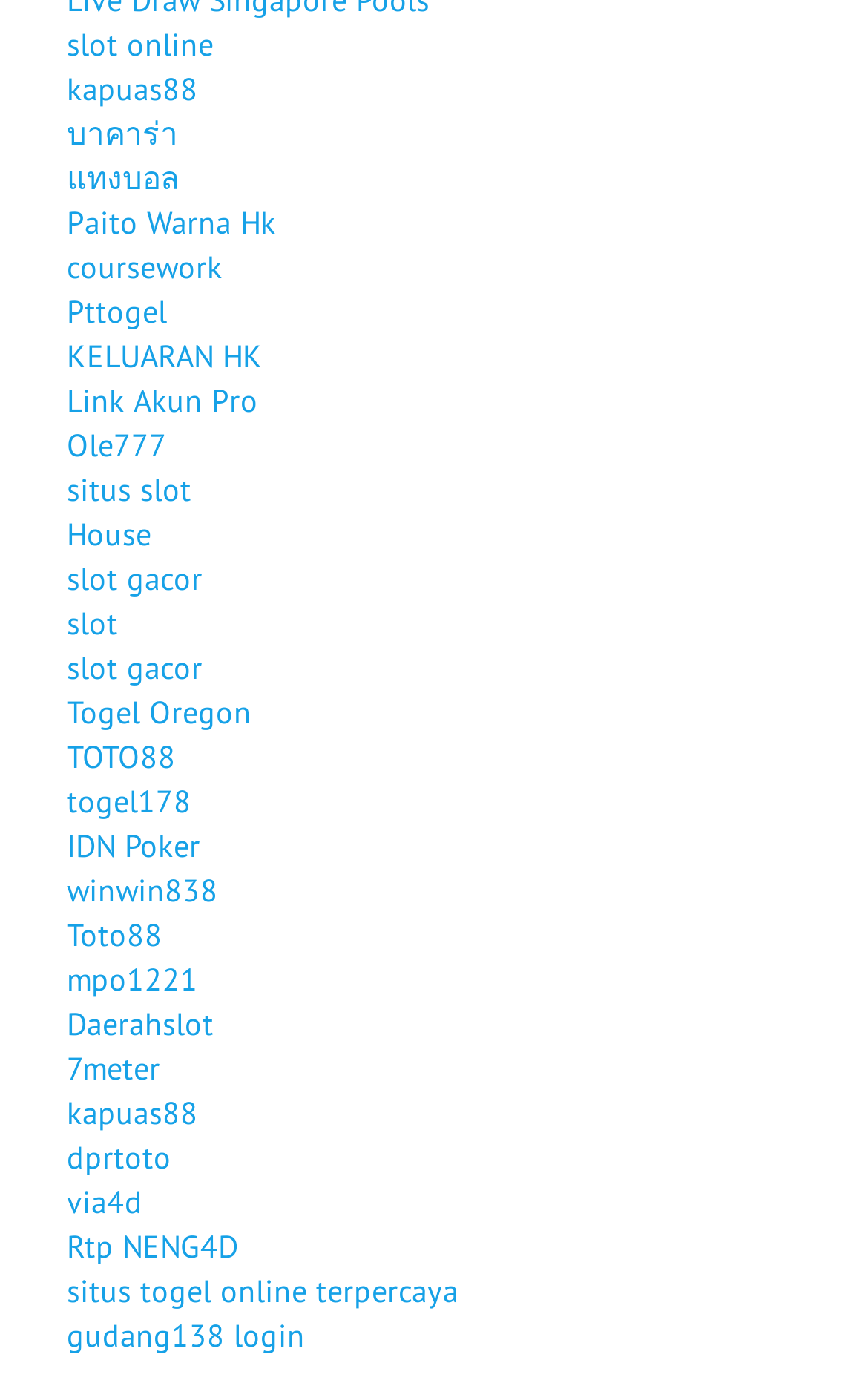Please specify the bounding box coordinates in the format (top-left x, top-left y, bottom-right x, bottom-right y), with all values as floating point numbers between 0 and 1. Identify the bounding box of the UI element described by: HOME

None